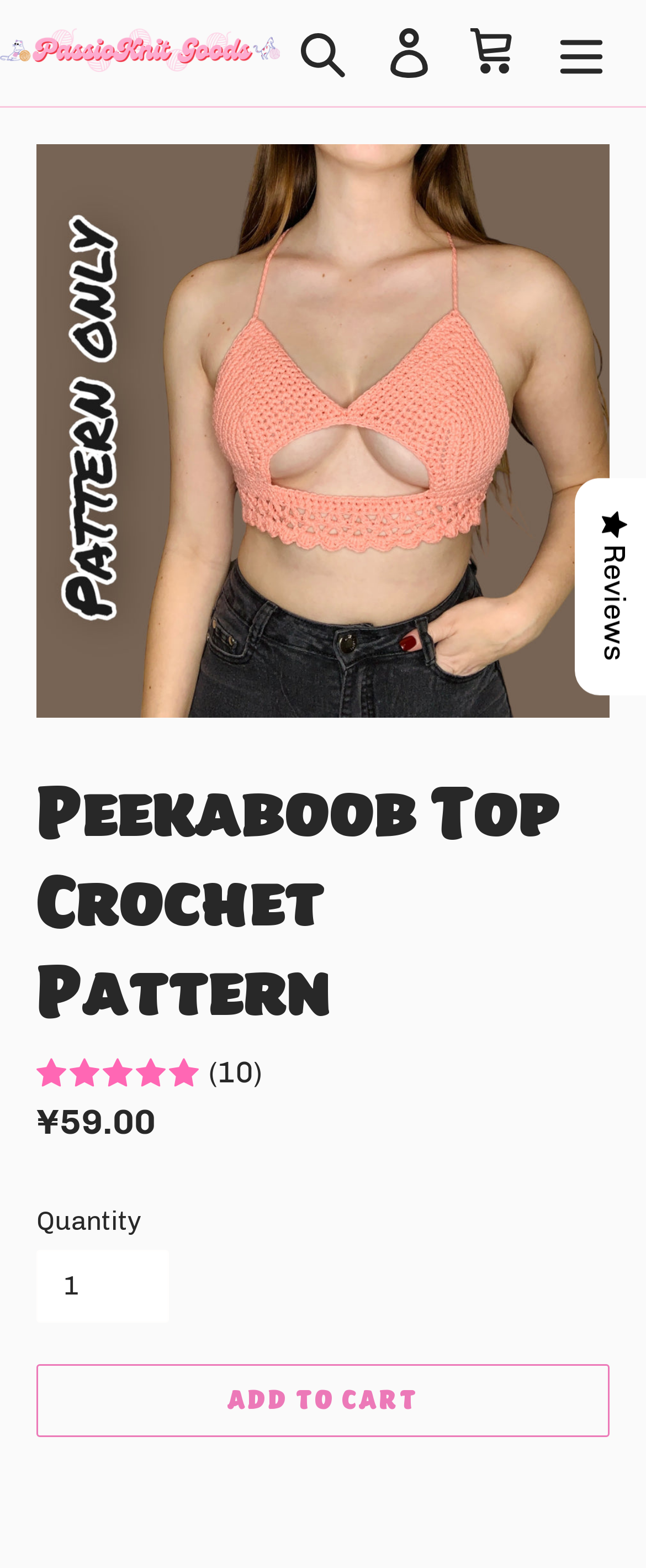Based on the image, please elaborate on the answer to the following question:
What is the name of the website?

I found the name of the website by looking at the link at the top left corner of the webpage that says 'PassioKnit Goods'.